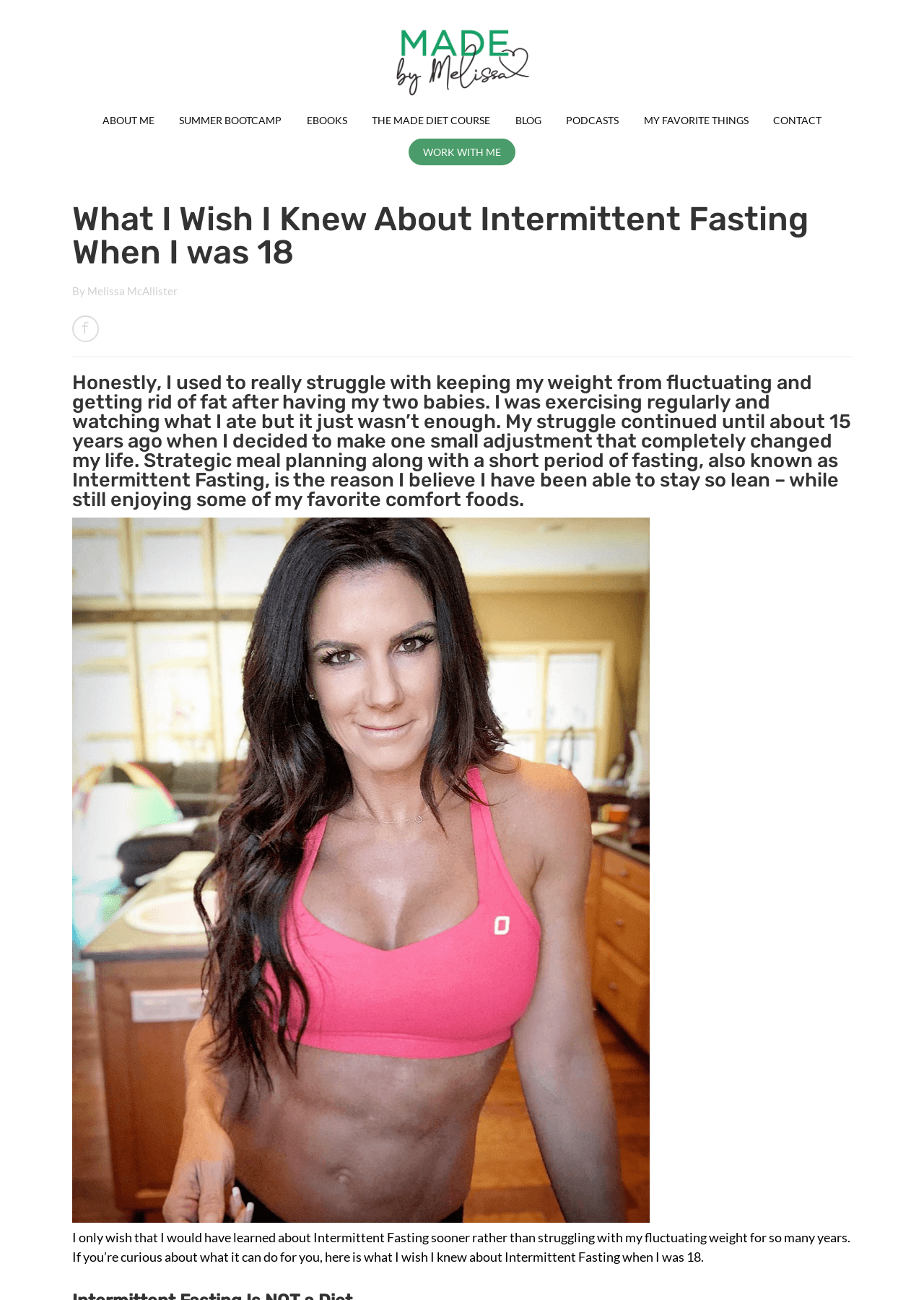Find the headline of the webpage and generate its text content.

What I Wish I Knew About Intermittent Fasting When I was 18